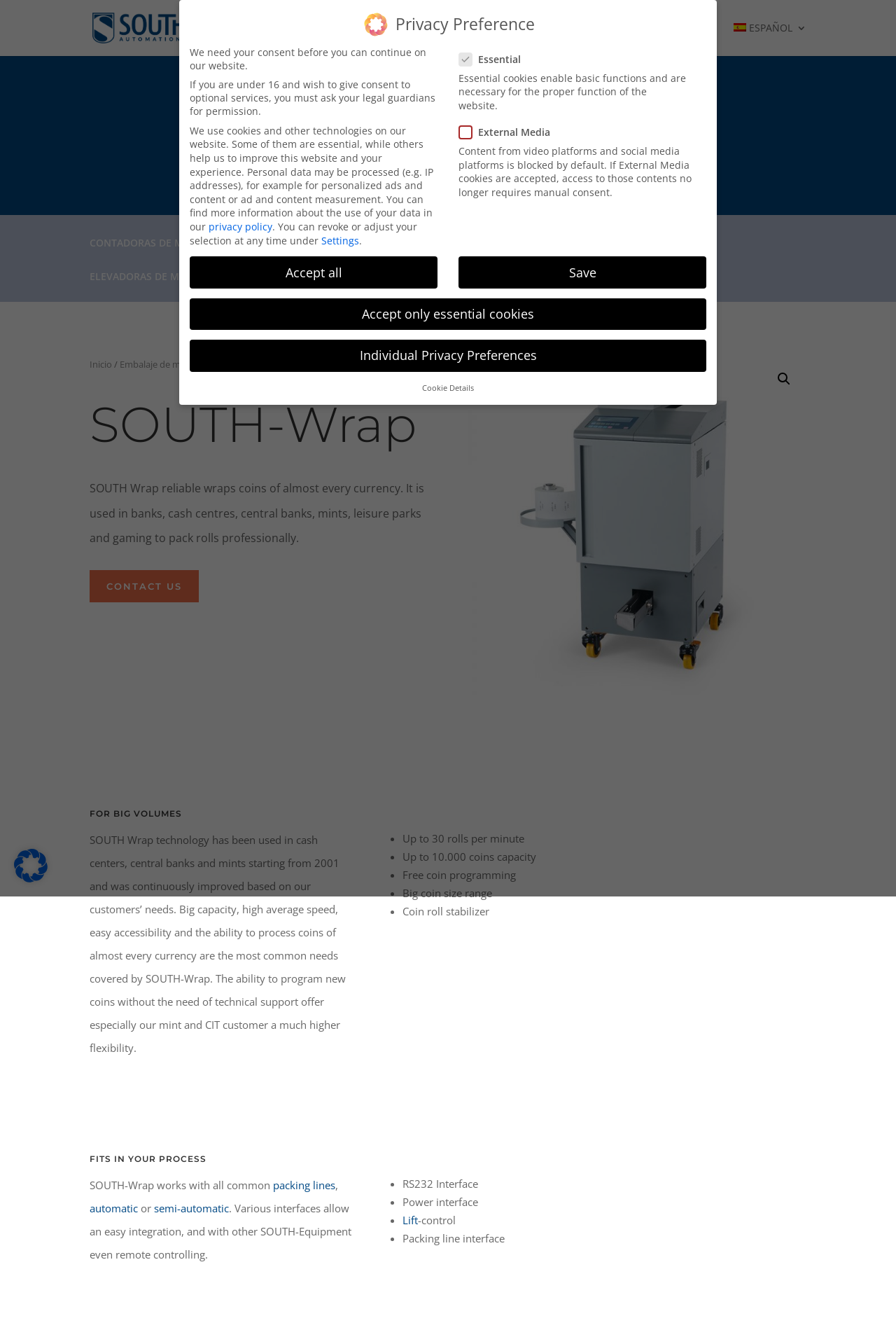Please give a succinct answer to the question in one word or phrase:
What is SOUTH-Wrap used for?

Packing rolls professionally